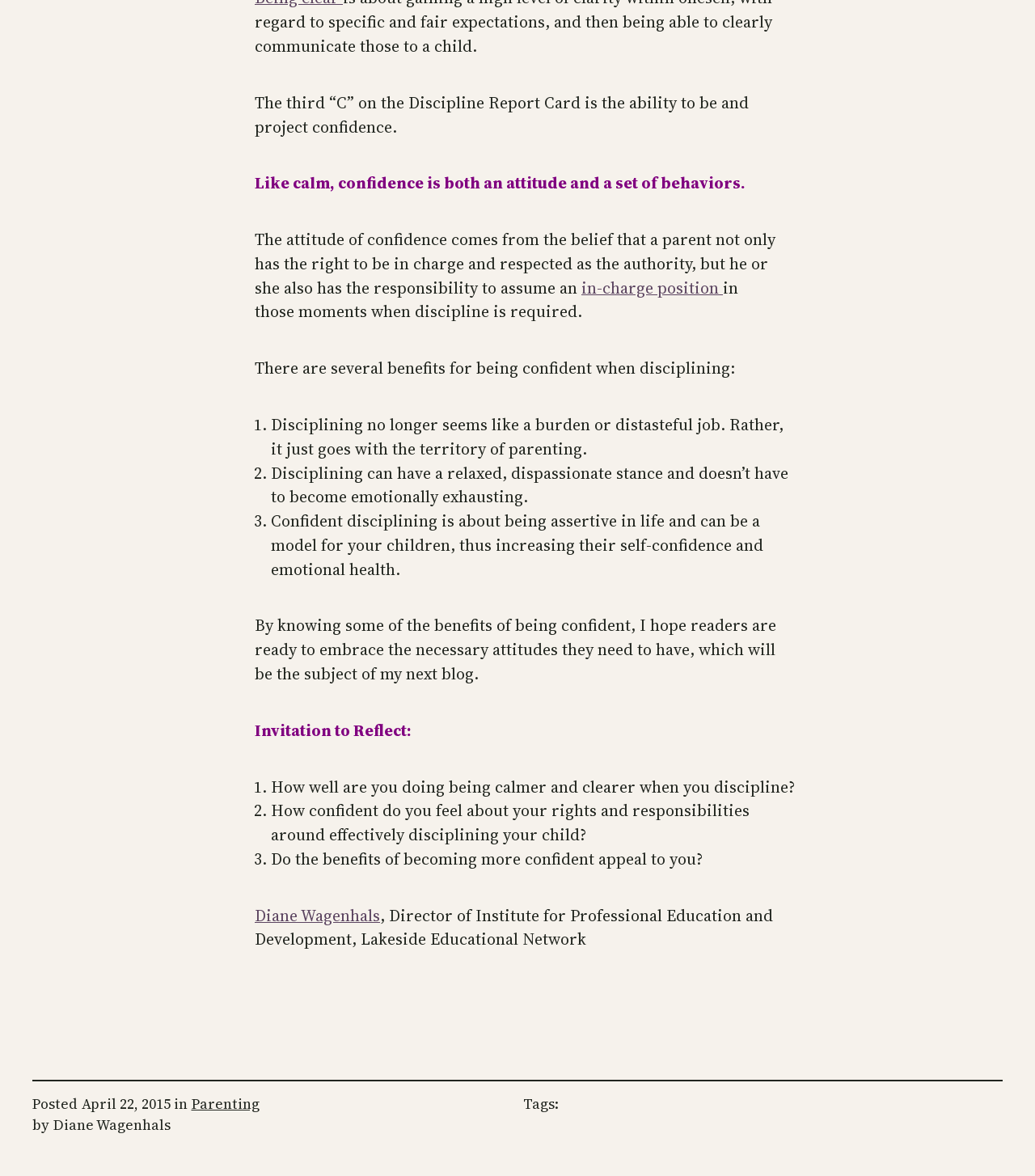Locate the UI element described by Parenting in the provided webpage screenshot. Return the bounding box coordinates in the format (top-left x, top-left y, bottom-right x, bottom-right y), ensuring all values are between 0 and 1.

[0.185, 0.93, 0.25, 0.947]